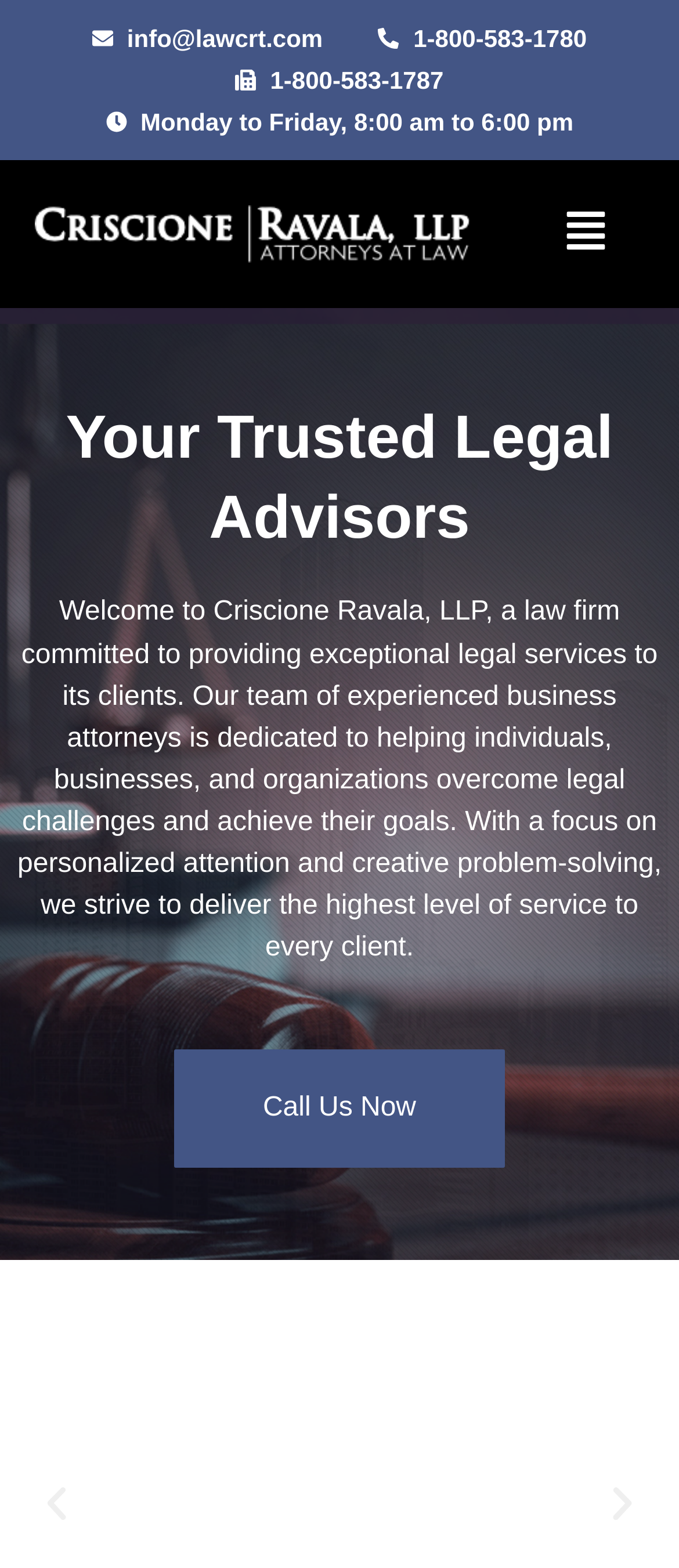What is the email address of the law firm?
Please provide a comprehensive answer to the question based on the webpage screenshot.

I found the email address by looking at the link element with the text 'info@lawcrt.com' which is located at the top of the webpage.